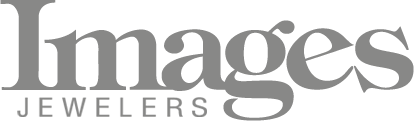What type of jewelry does the business specialize in?
Please provide a detailed answer to the question.

The business specializes in custom designs and one-of-a-kind pieces because the caption states that it is a 'luxury jewelry business that specializes in custom designs and one-of-a-kind pieces', indicating a focus on unique and bespoke jewelry.